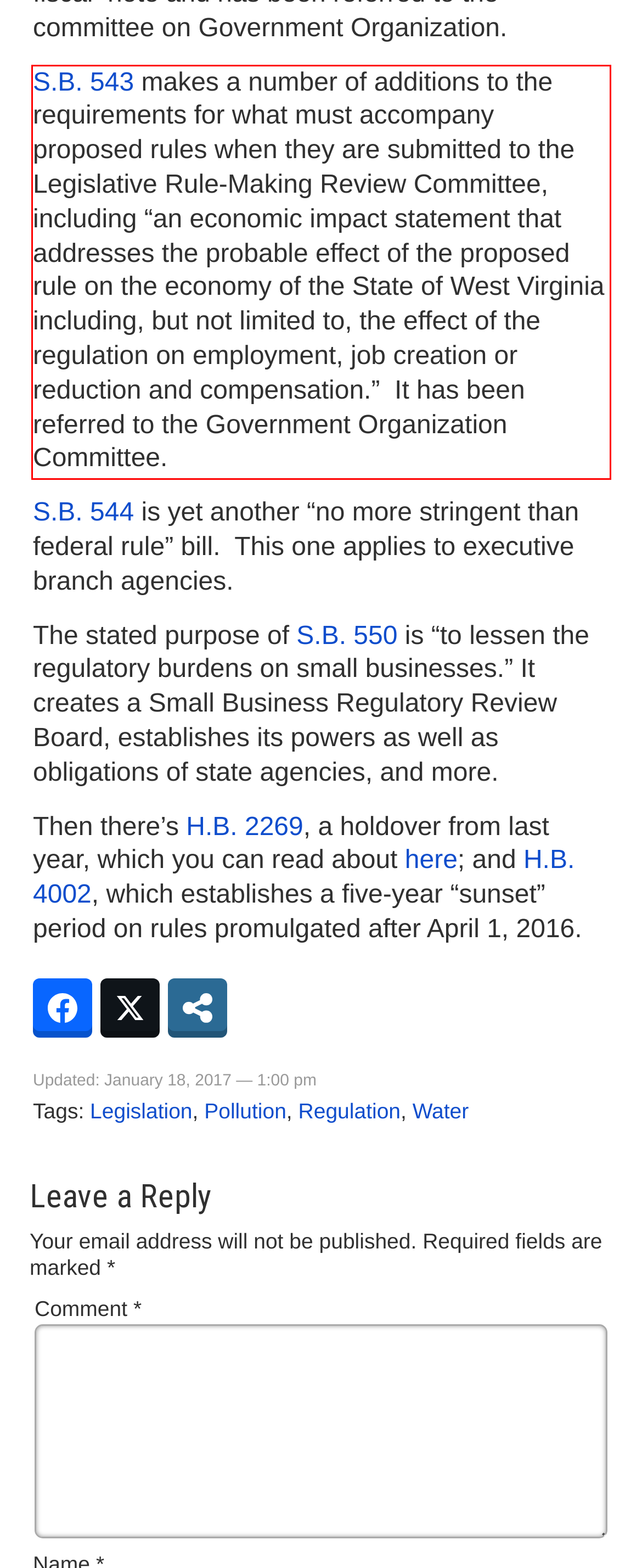Given the screenshot of the webpage, identify the red bounding box, and recognize the text content inside that red bounding box.

S.B. 543 makes a number of additions to the requirements for what must accompany proposed rules when they are submitted to the Legislative Rule-Making Review Committee, including “an economic impact statement that addresses the probable effect of the proposed rule on the economy of the State of West Virginia including, but not limited to, the effect of the regulation on employment, job creation or reduction and compensation.” It has been referred to the Government Organization Committee.